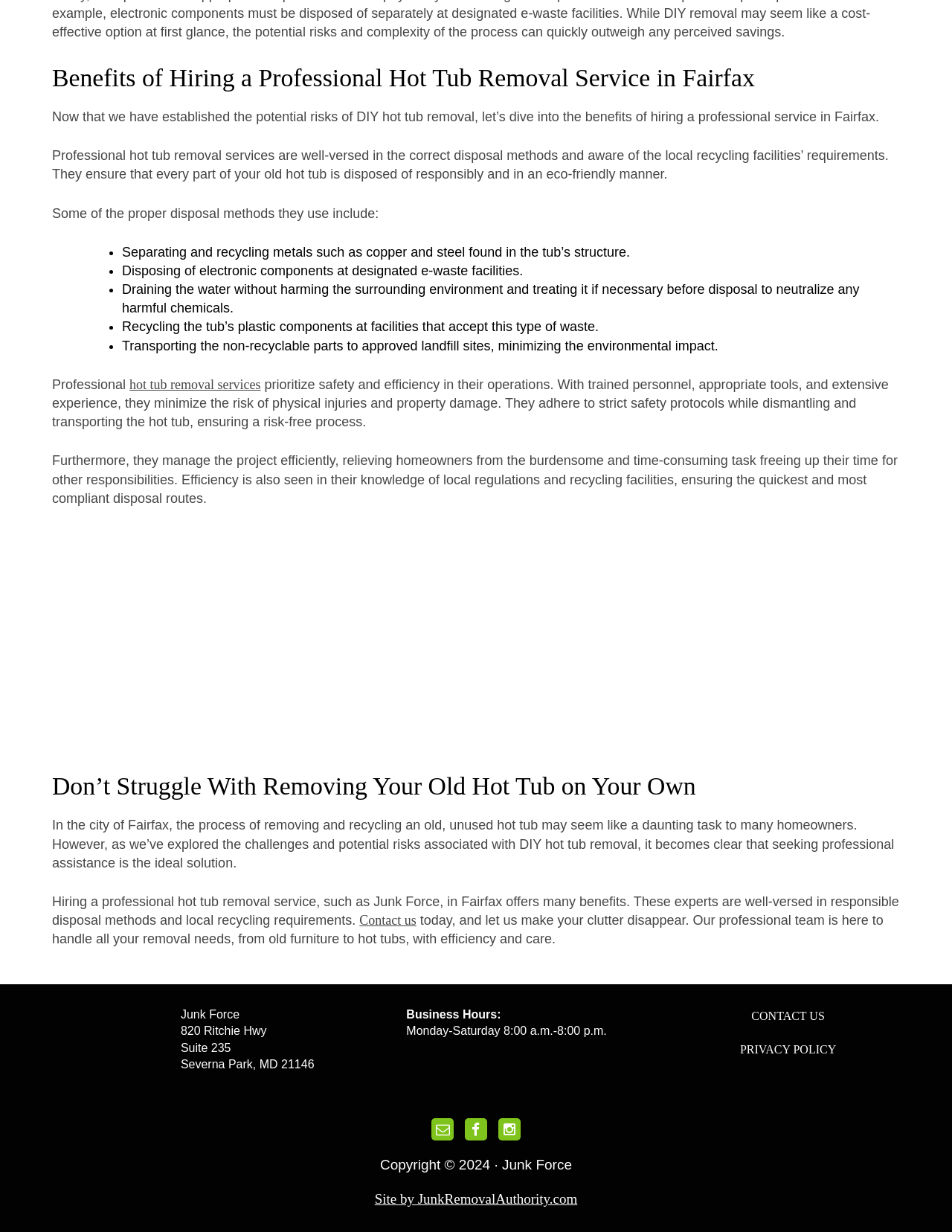Please identify the coordinates of the bounding box for the clickable region that will accomplish this instruction: "Click 'CONTACT US'".

[0.789, 0.819, 0.866, 0.83]